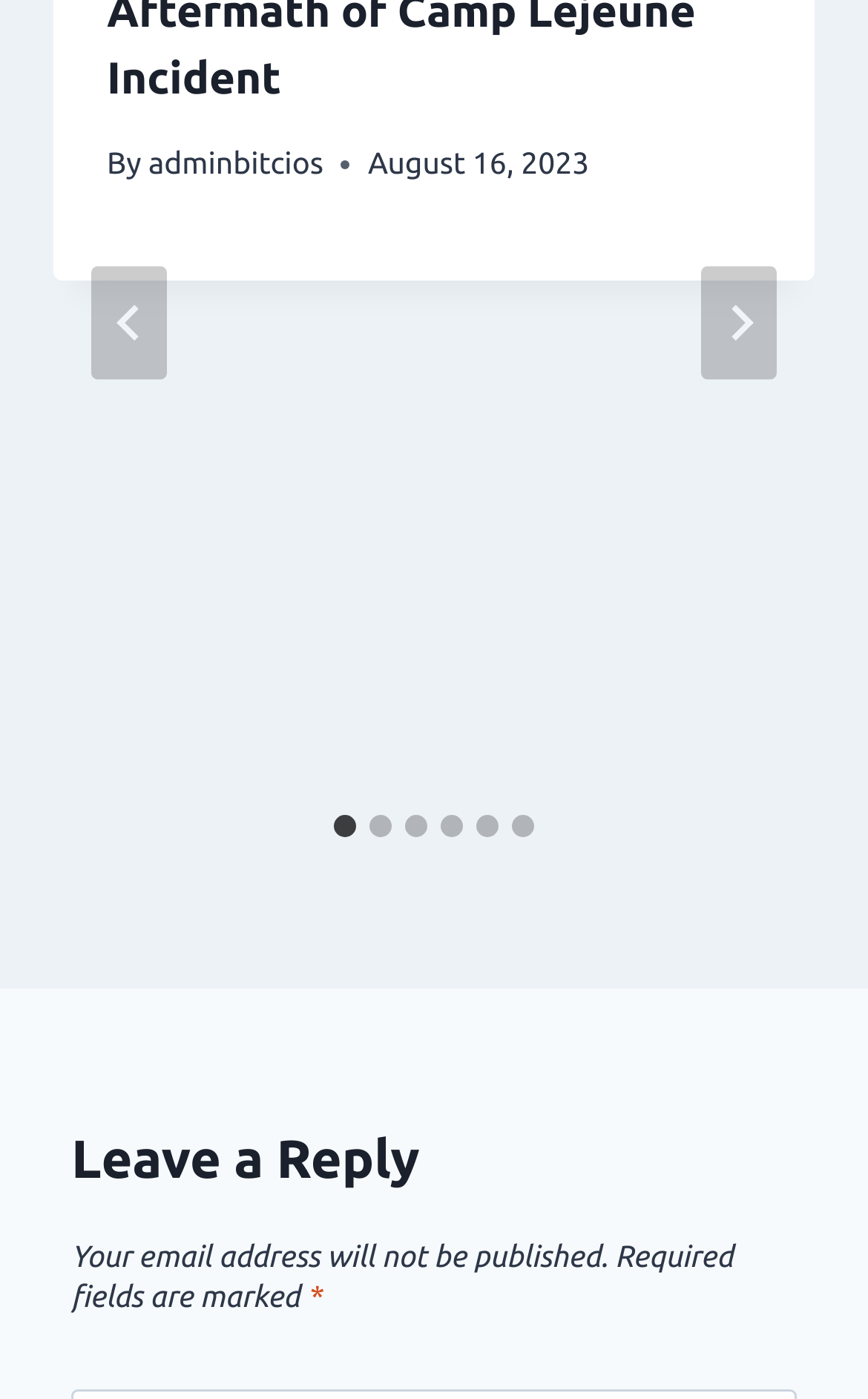Locate the bounding box coordinates of the element that needs to be clicked to carry out the instruction: "Go to last slide". The coordinates should be given as four float numbers ranging from 0 to 1, i.e., [left, top, right, bottom].

[0.105, 0.19, 0.192, 0.271]